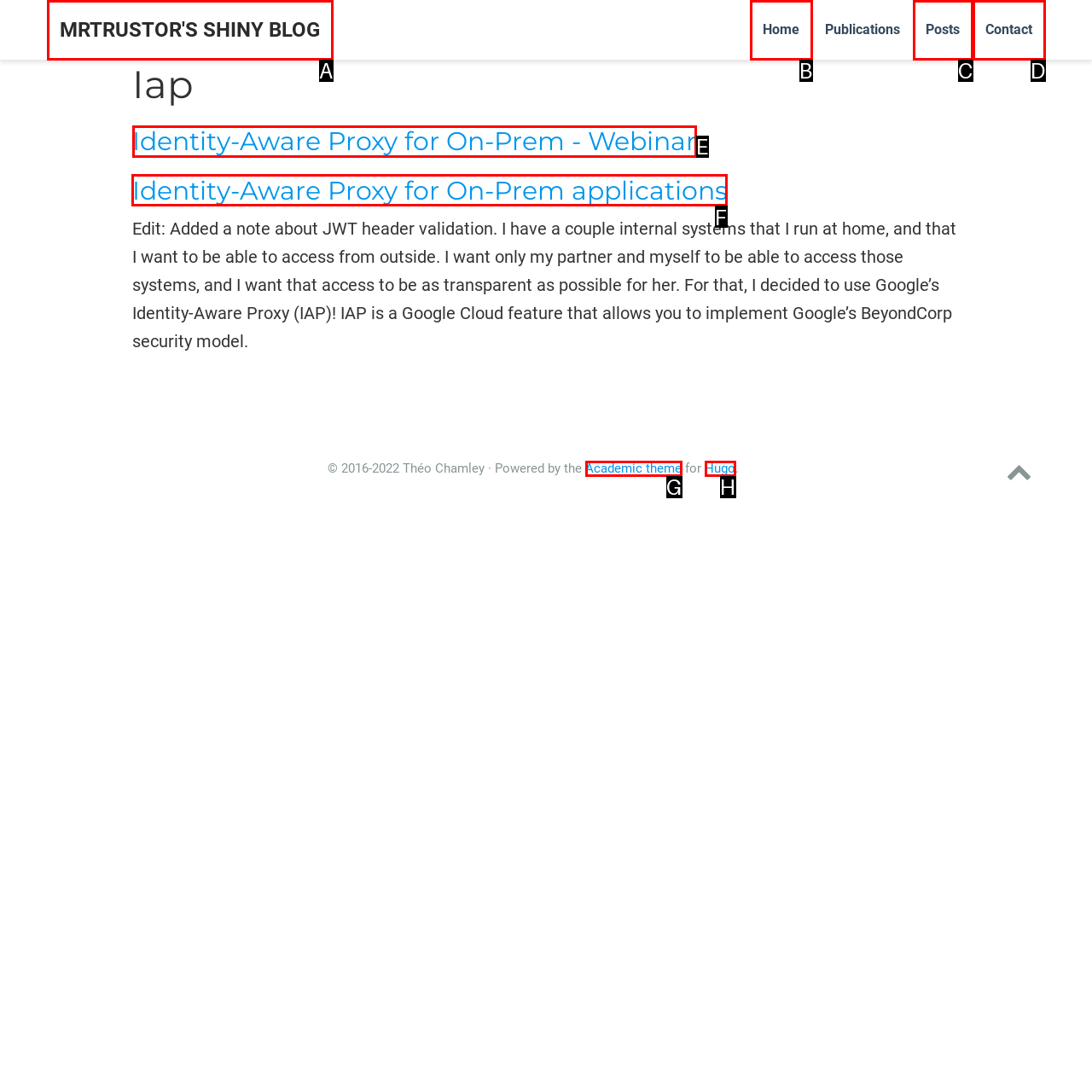Point out the option that needs to be clicked to fulfill the following instruction: learn about Identity-Aware Proxy for On-Prem applications
Answer with the letter of the appropriate choice from the listed options.

F